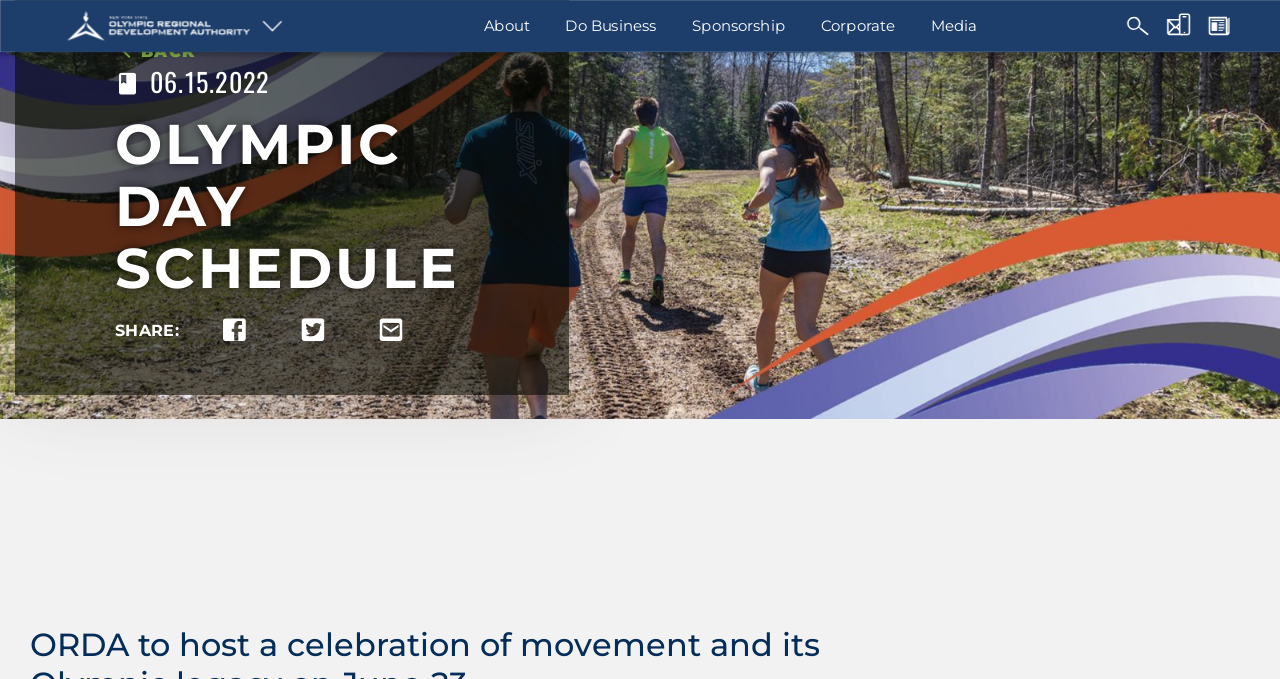Please identify the webpage's heading and generate its text content.

OLYMPIC DAY SCHEDULE